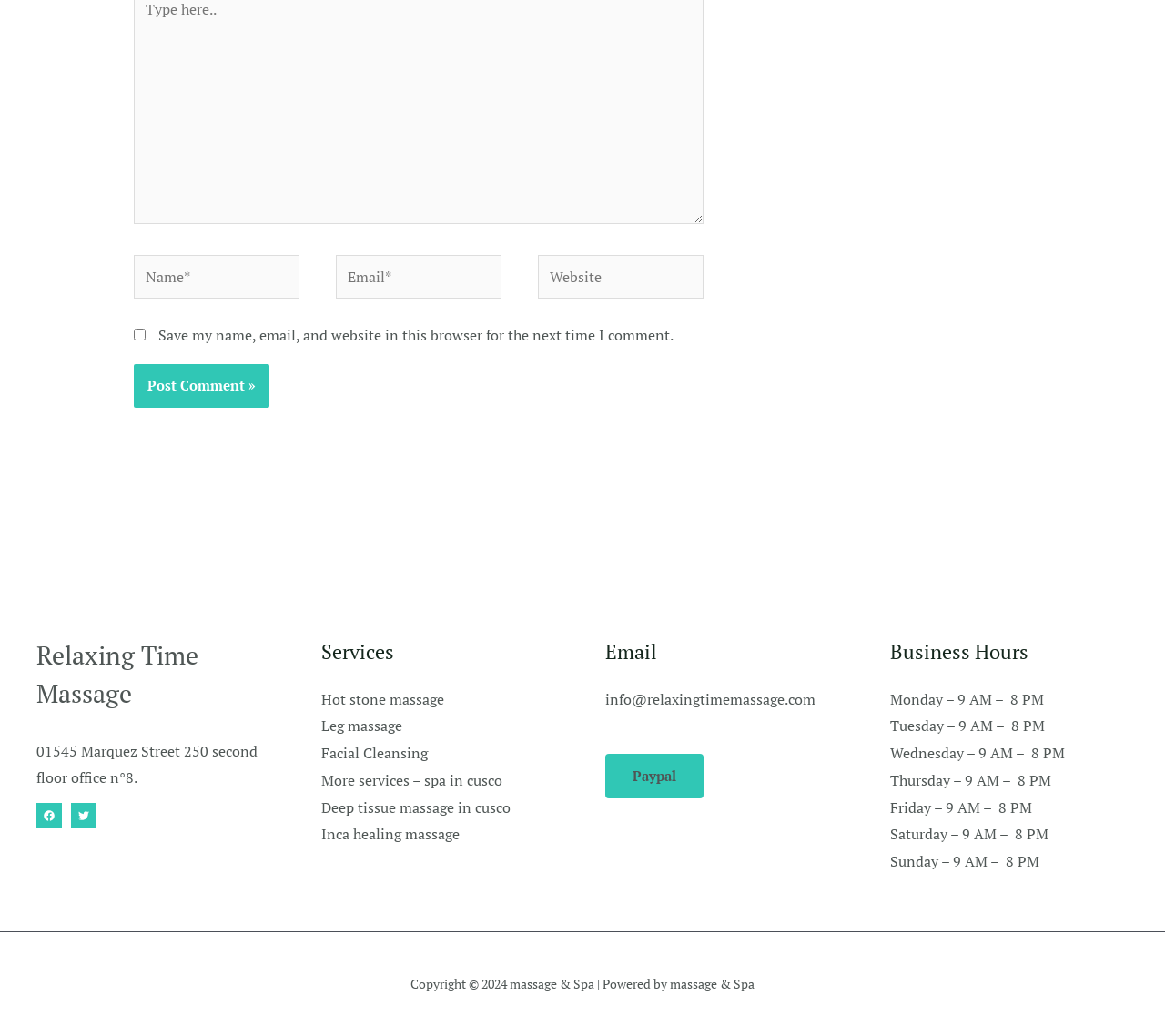Locate the bounding box coordinates of the clickable area needed to fulfill the instruction: "Check the business hours".

[0.764, 0.665, 0.896, 0.684]